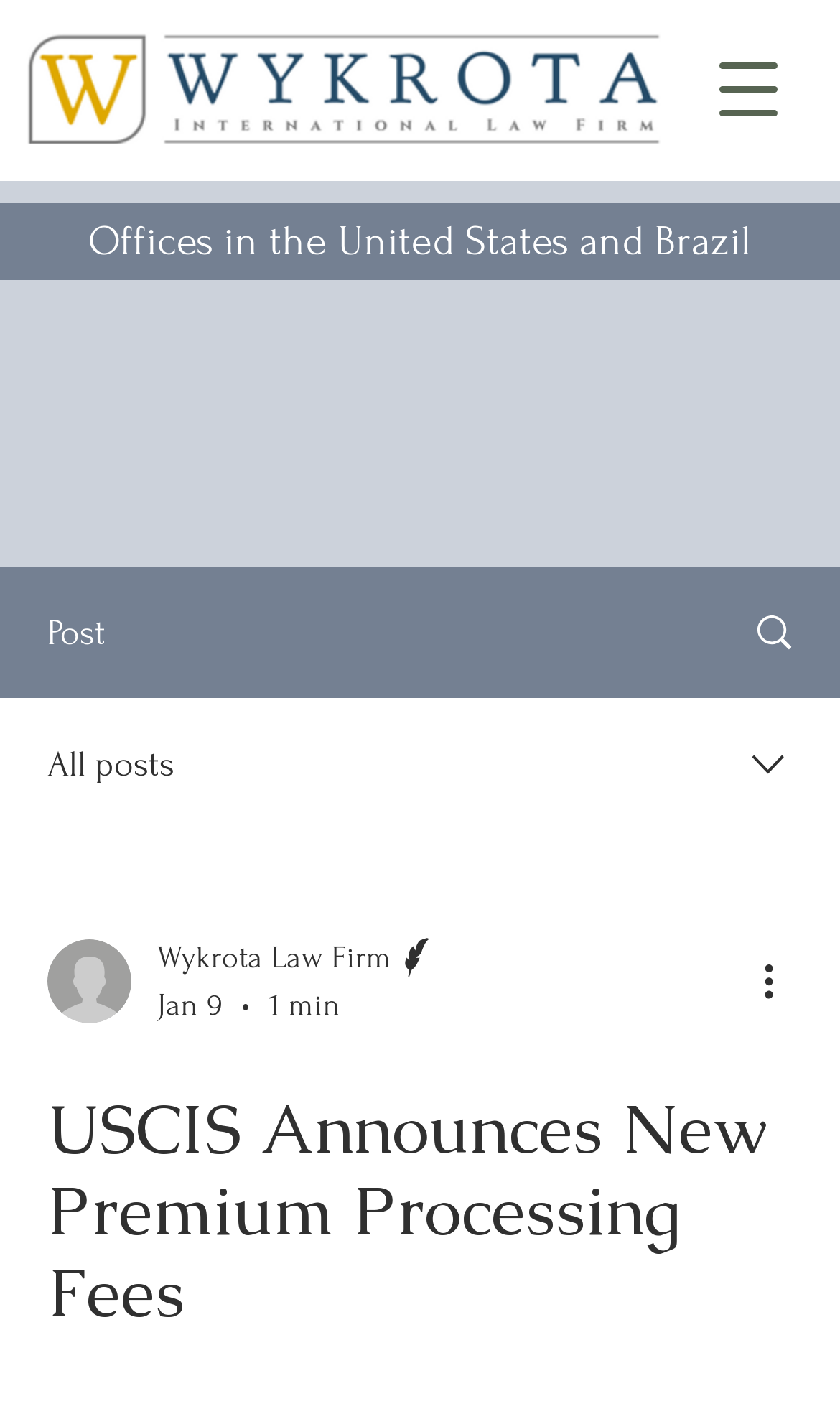Please give a one-word or short phrase response to the following question: 
What is the duration of reading the latest post?

1 min